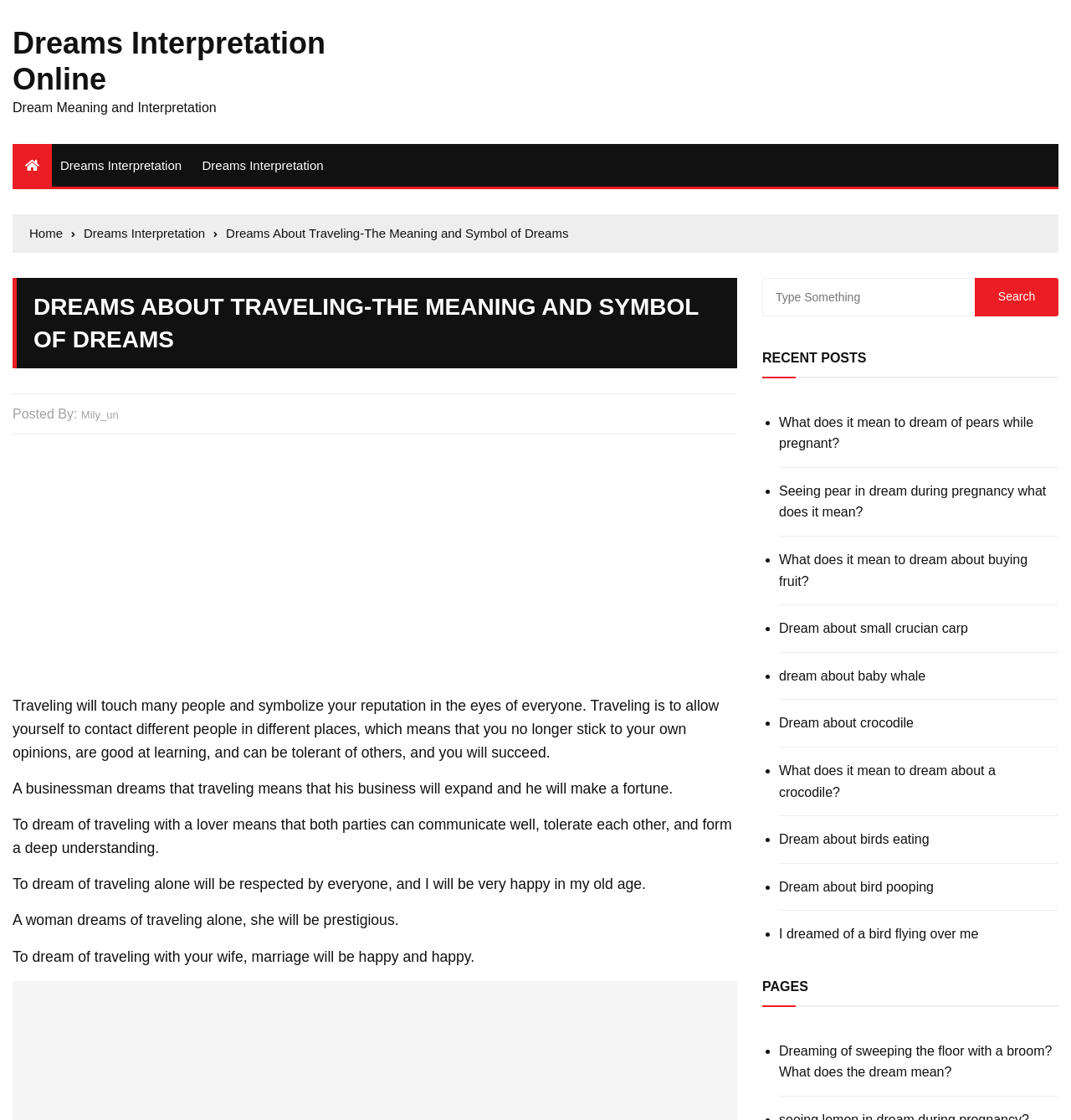Extract the bounding box coordinates for the UI element described by the text: "name="s" placeholder="Type Something"". The coordinates should be in the form of [left, top, right, bottom] with values between 0 and 1.

[0.712, 0.248, 0.91, 0.282]